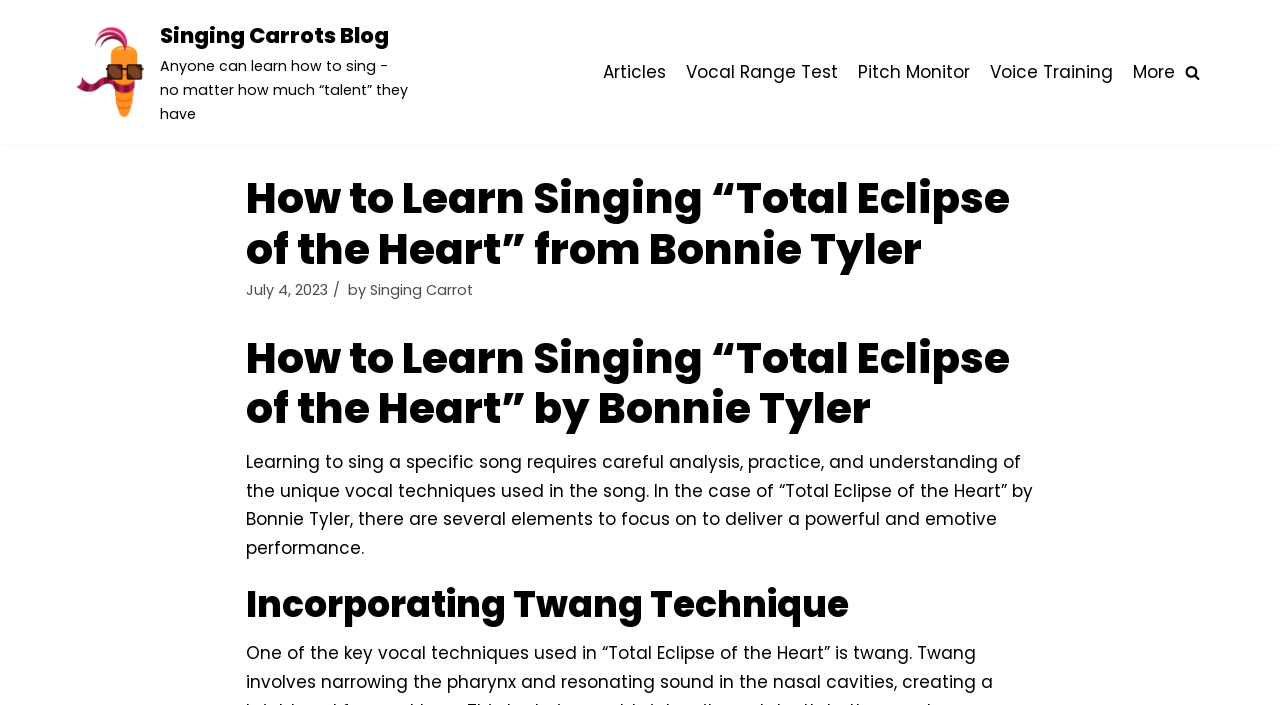Can you find the bounding box coordinates of the area I should click to execute the following instruction: "Visit the 'Singing Carrot' author page"?

[0.289, 0.397, 0.369, 0.426]